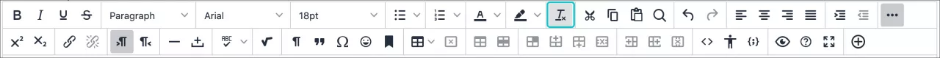Give a one-word or phrase response to the following question: What is the function of the dropdown menu next to the font type?

Select font type